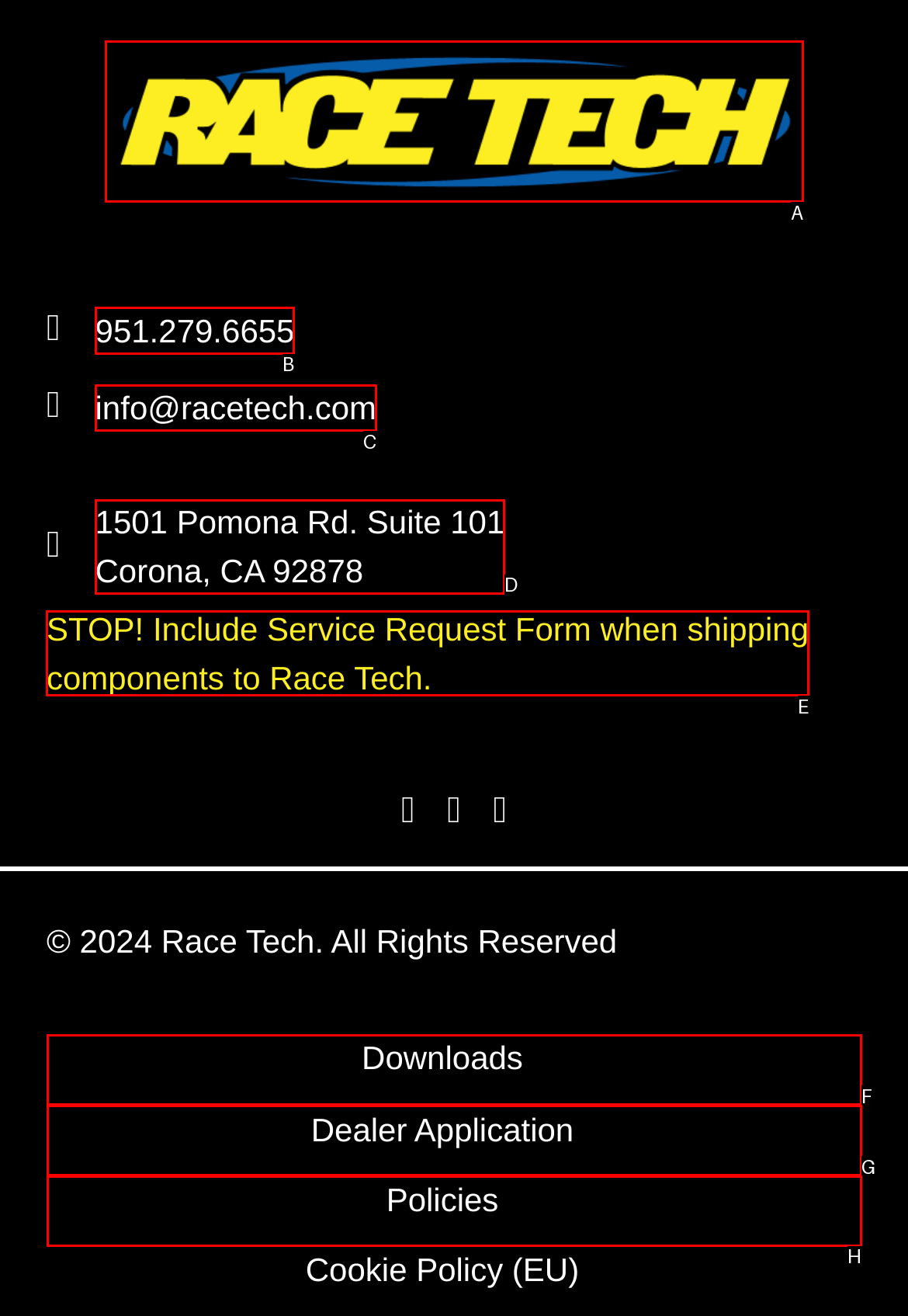Identify the correct option to click in order to complete this task: view the service request form
Answer with the letter of the chosen option directly.

E